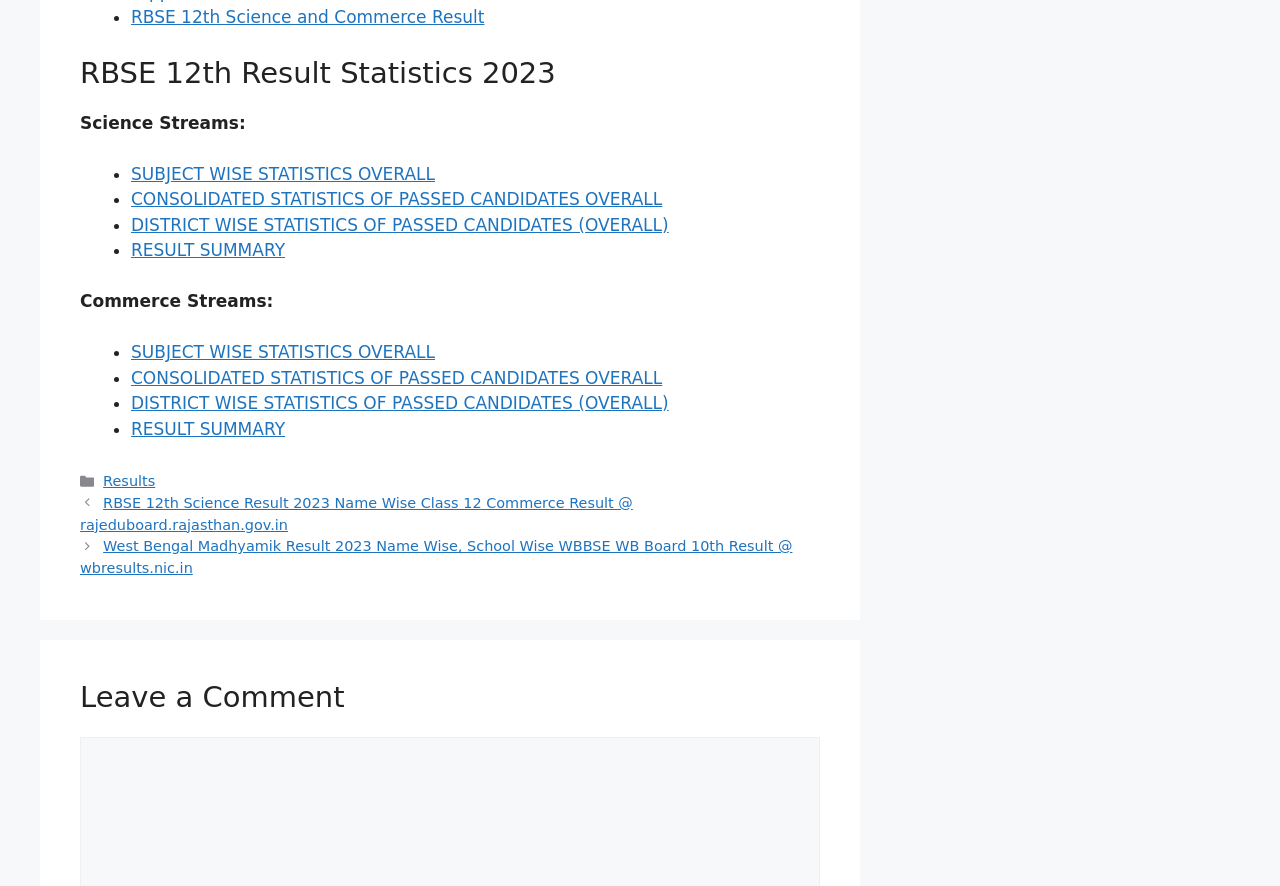Using the information in the image, give a detailed answer to the following question: What is the format of the links in the 'Posts' section?

The links in the 'Posts' section have text such as 'RBSE 12th Science Result 2023 Name Wise' and 'West Bengal Madhyamik Result 2023 Name Wise, School Wise' which suggests that the format of the links is Name Wise and School Wise.